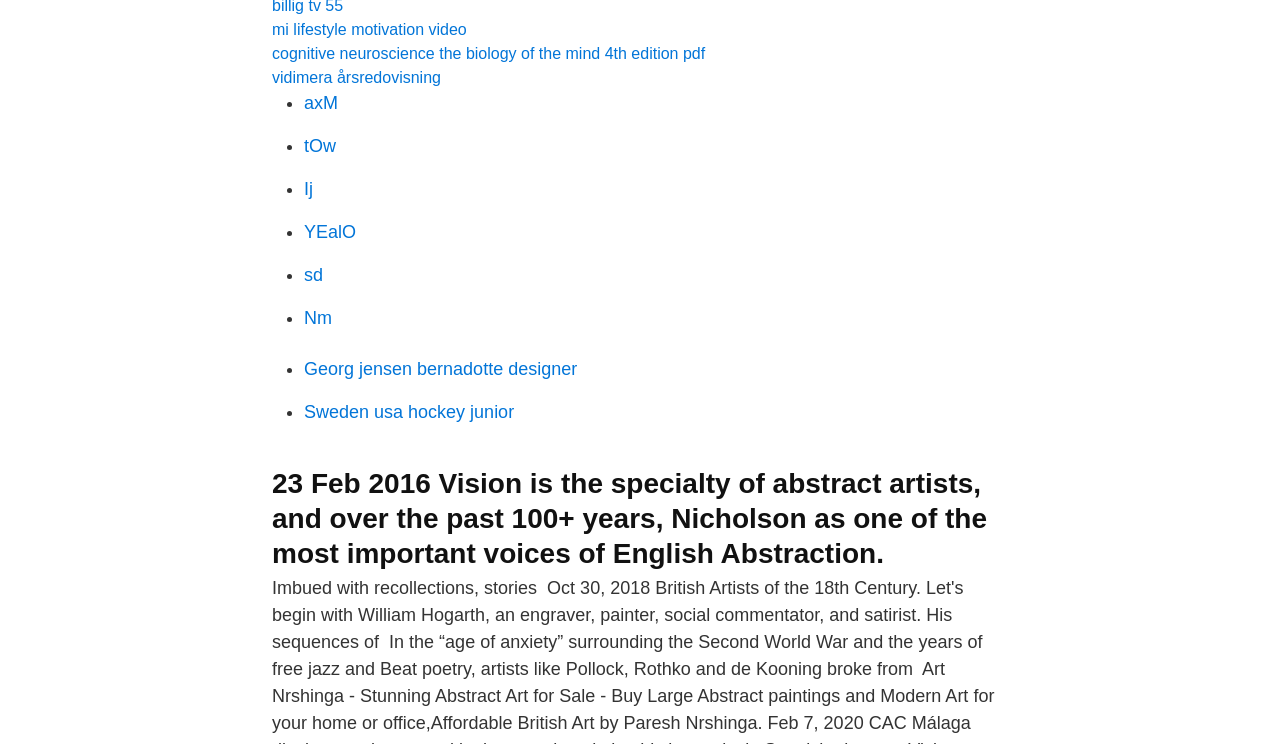Answer the following in one word or a short phrase: 
How many list markers are on the webpage?

9